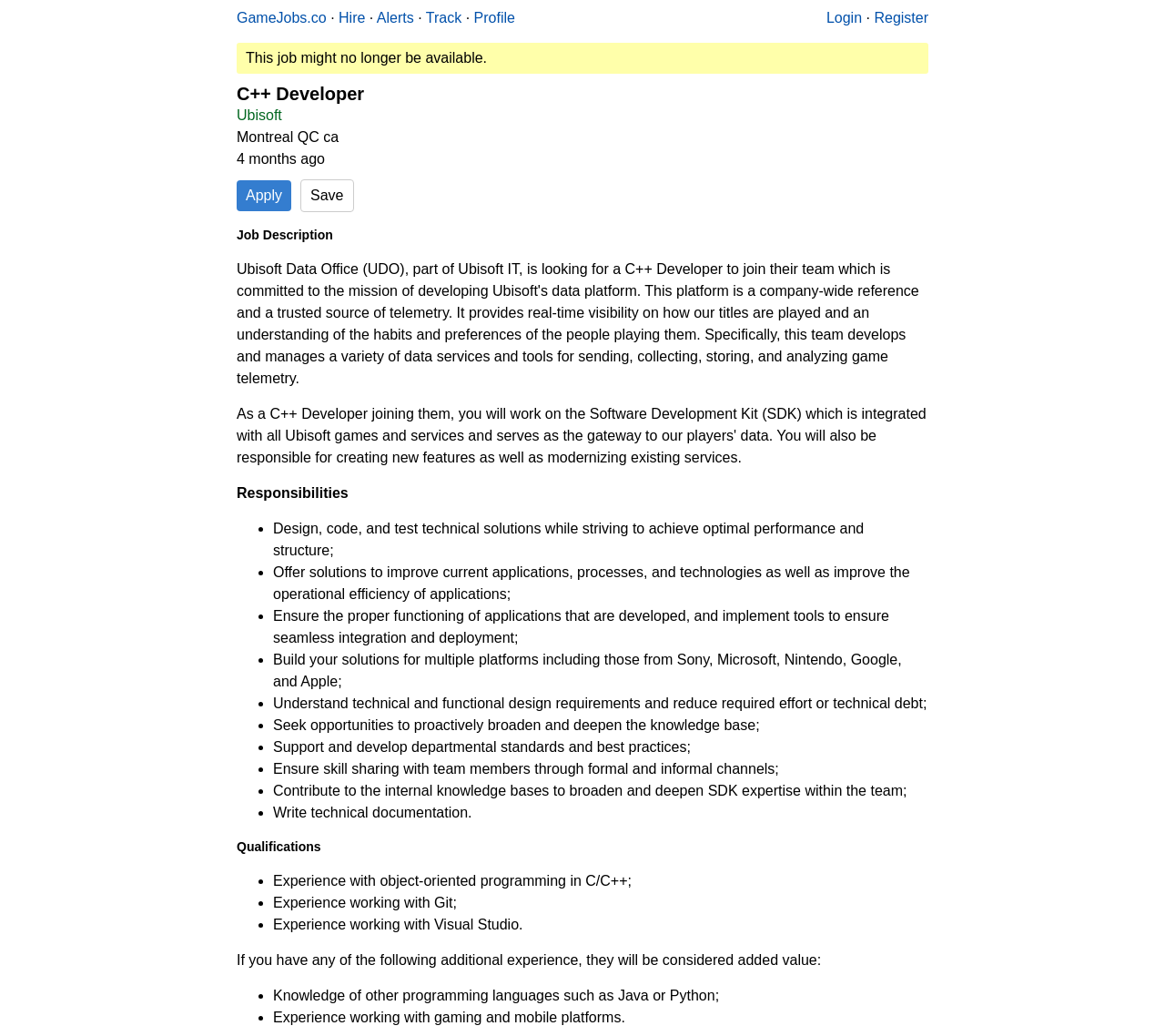Please give a succinct answer to the question in one word or phrase:
What is the company name of the job posting?

Ubisoft